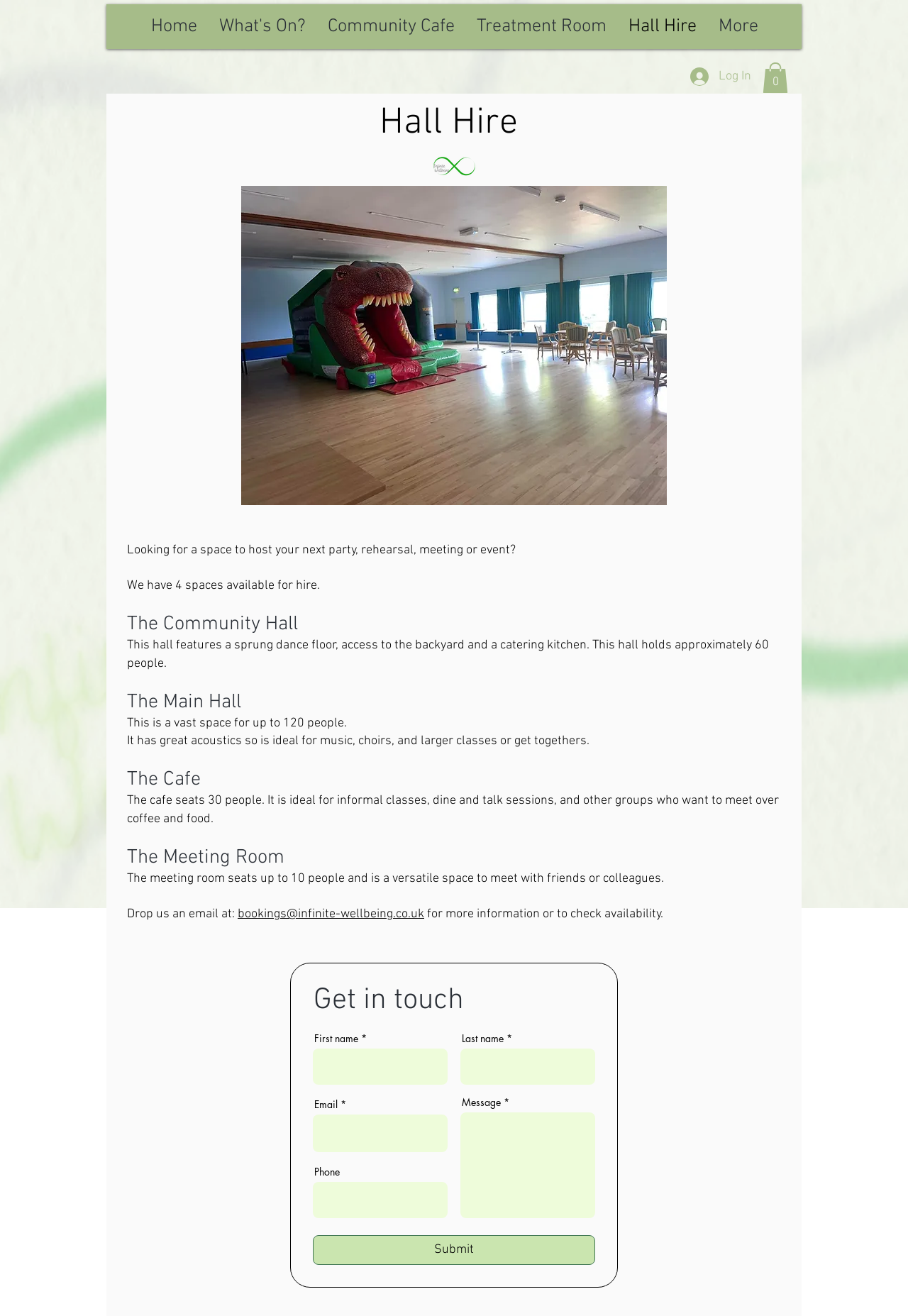Determine the bounding box coordinates of the element that should be clicked to execute the following command: "Click on the 'Submit' button".

[0.345, 0.938, 0.655, 0.961]